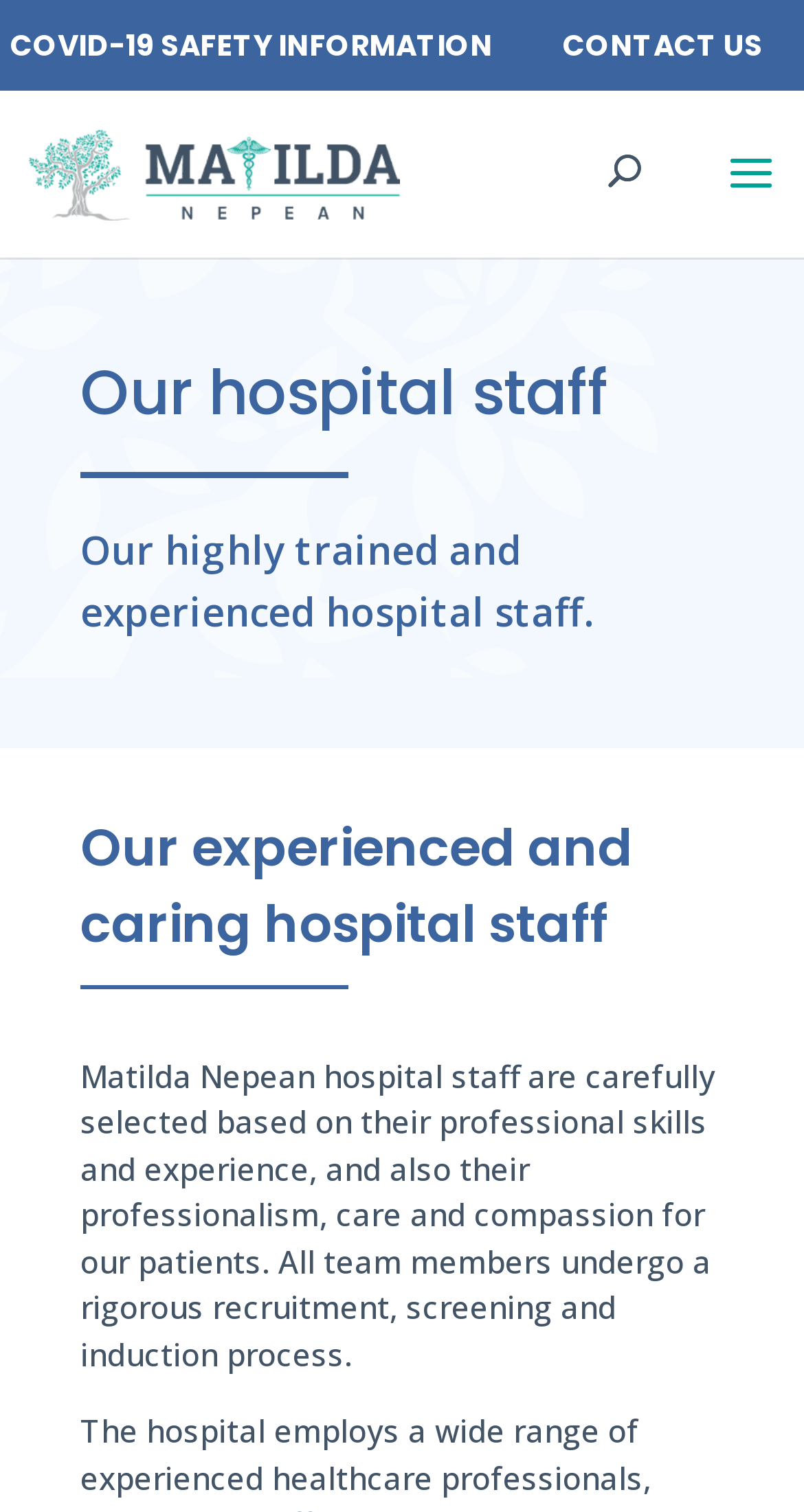Respond concisely with one word or phrase to the following query:
How many headings are there on the page?

2